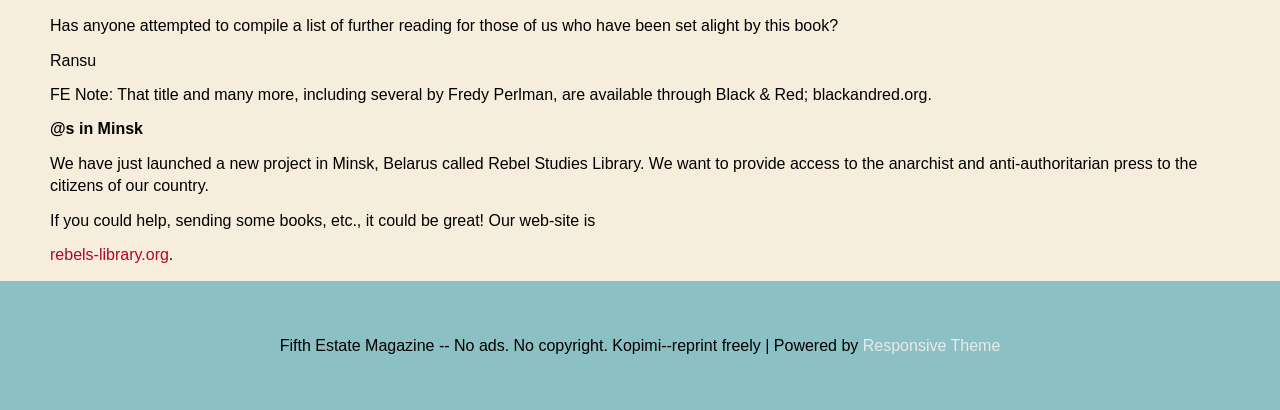What is the name of the magazine mentioned at the bottom of the page?
From the image, respond using a single word or phrase.

Fifth Estate Magazine